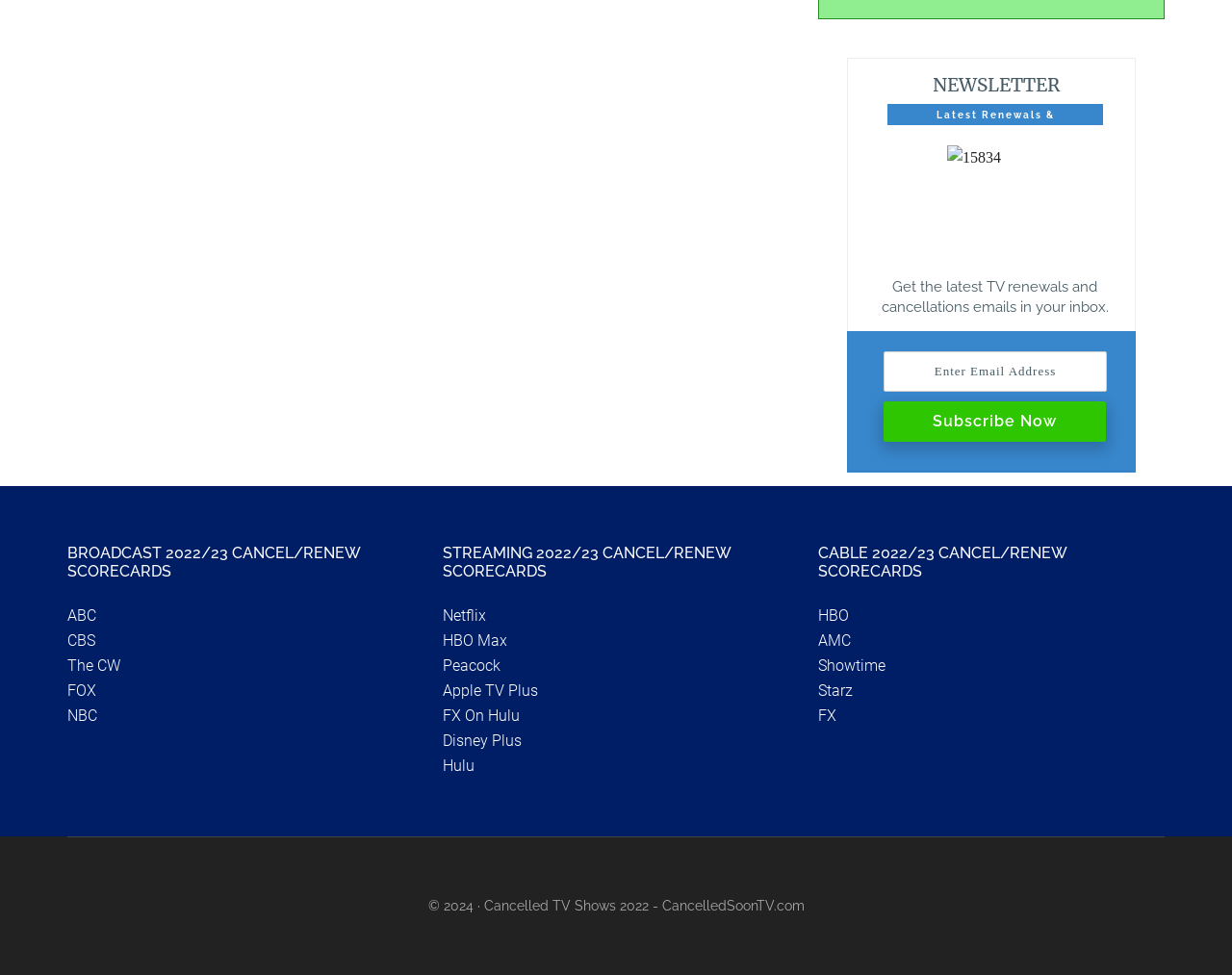What is the copyright year?
Please use the image to provide an in-depth answer to the question.

At the bottom of the webpage, there is a static text '© 2024 ·' which indicates the copyright year.